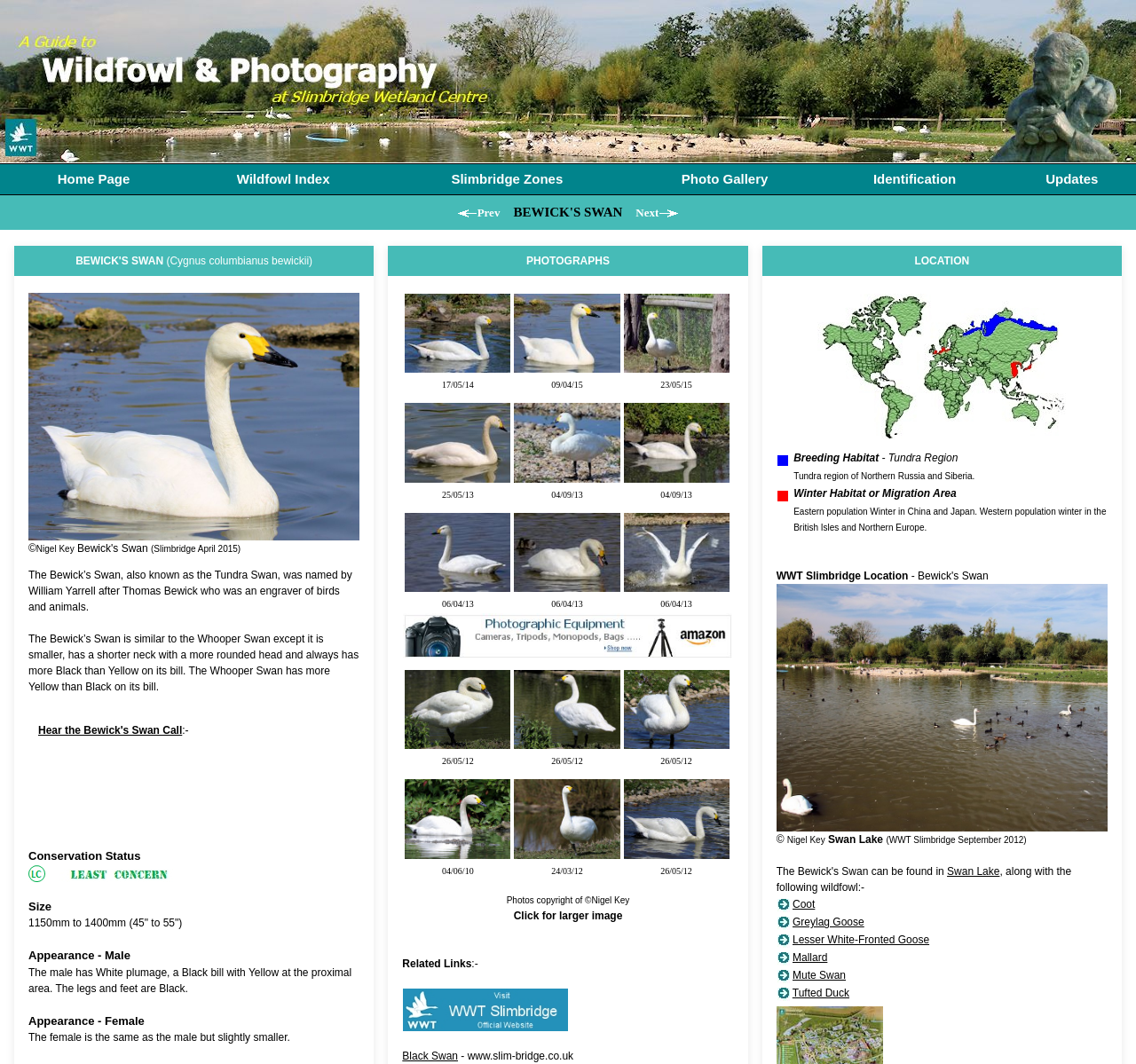Give a short answer using one word or phrase for the question:
How many images of Bewick's Swan are displayed?

5